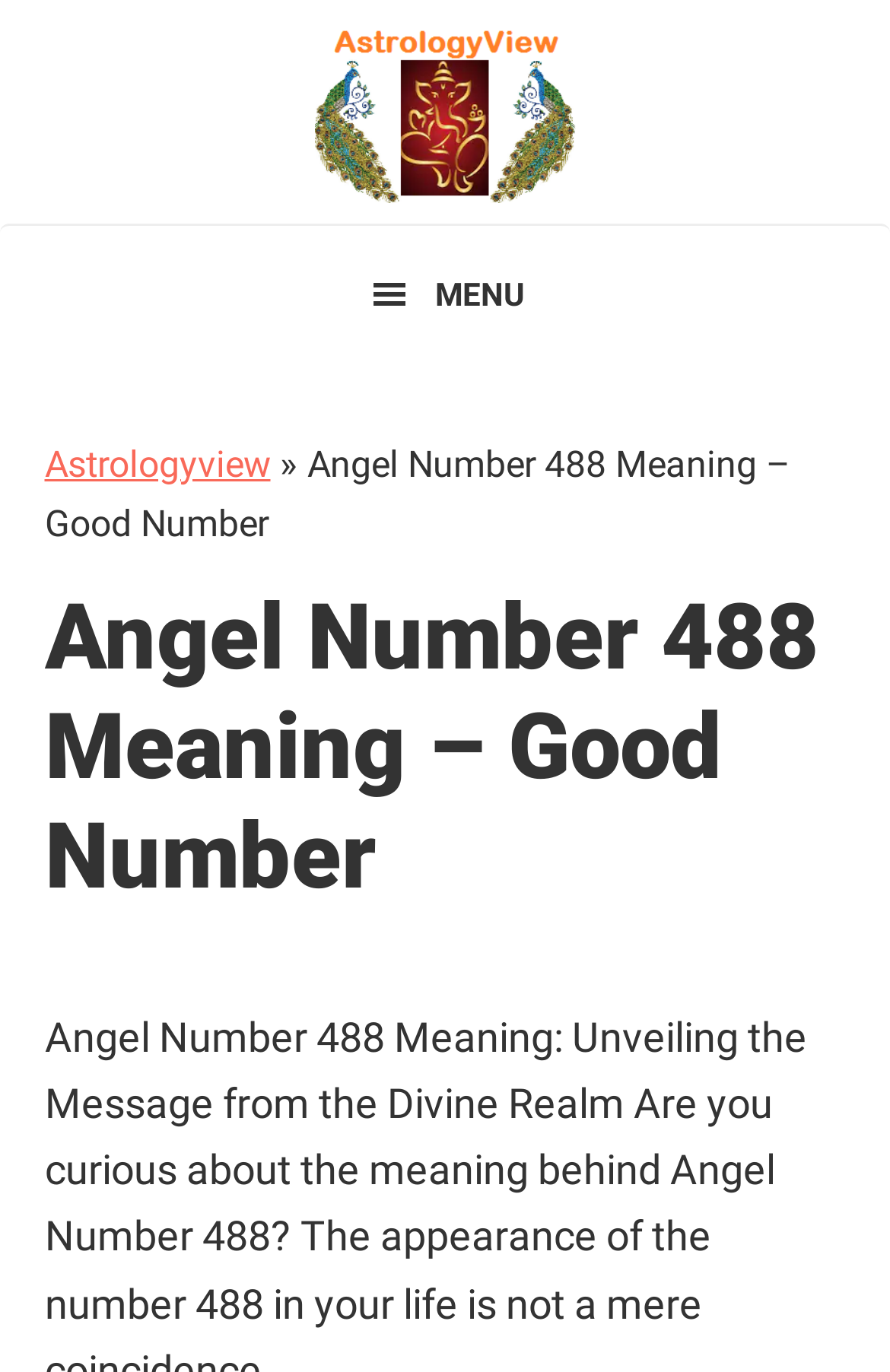What is the name of the website?
Can you offer a detailed and complete answer to this question?

I determined the name of the website by looking at the link element with the text 'Astrologyview' which appears at the top of the webpage, indicating it is the website's title.